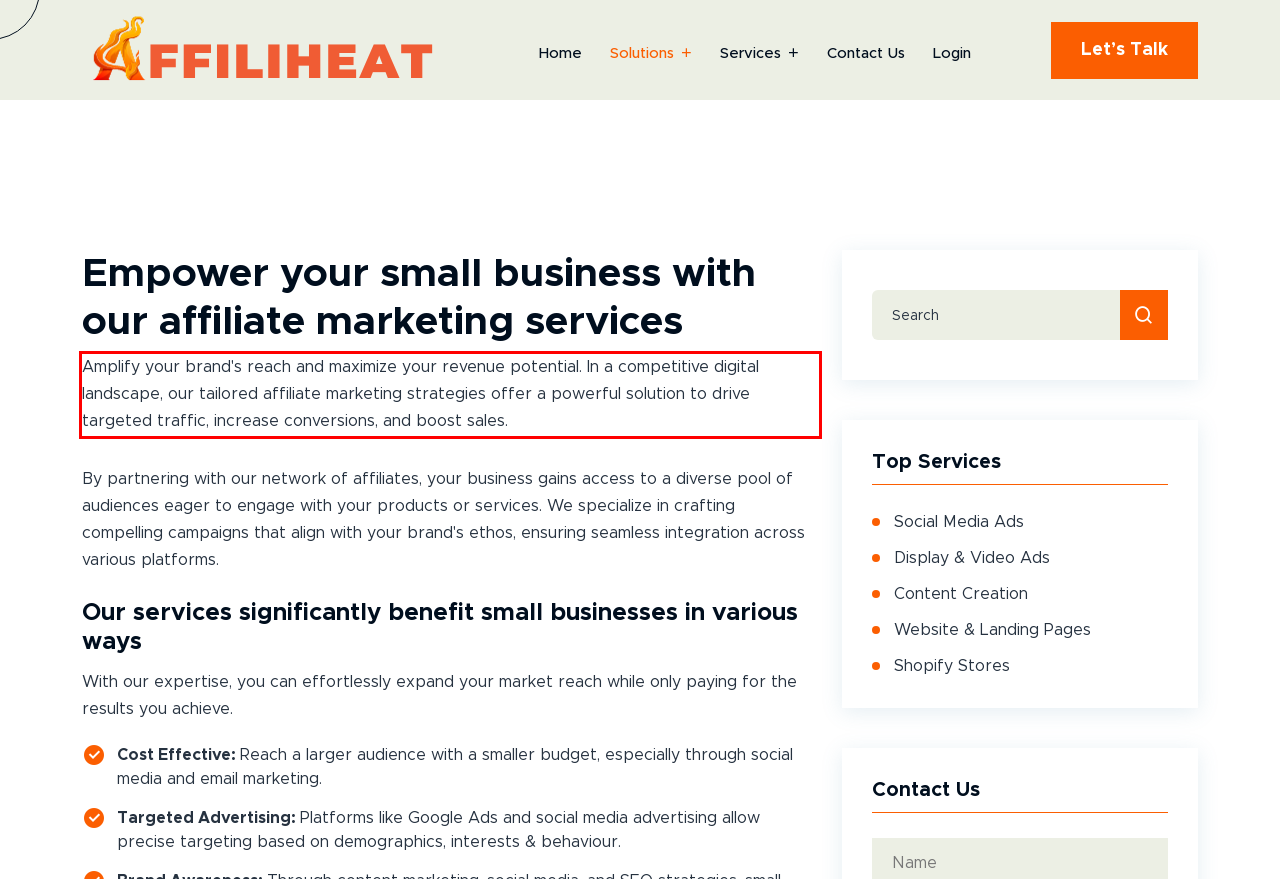From the given screenshot of a webpage, identify the red bounding box and extract the text content within it.

Amplify your brand's reach and maximize your revenue potential. In a competitive digital landscape, our tailored affiliate marketing strategies offer a powerful solution to drive targeted traffic, increase conversions, and boost sales.